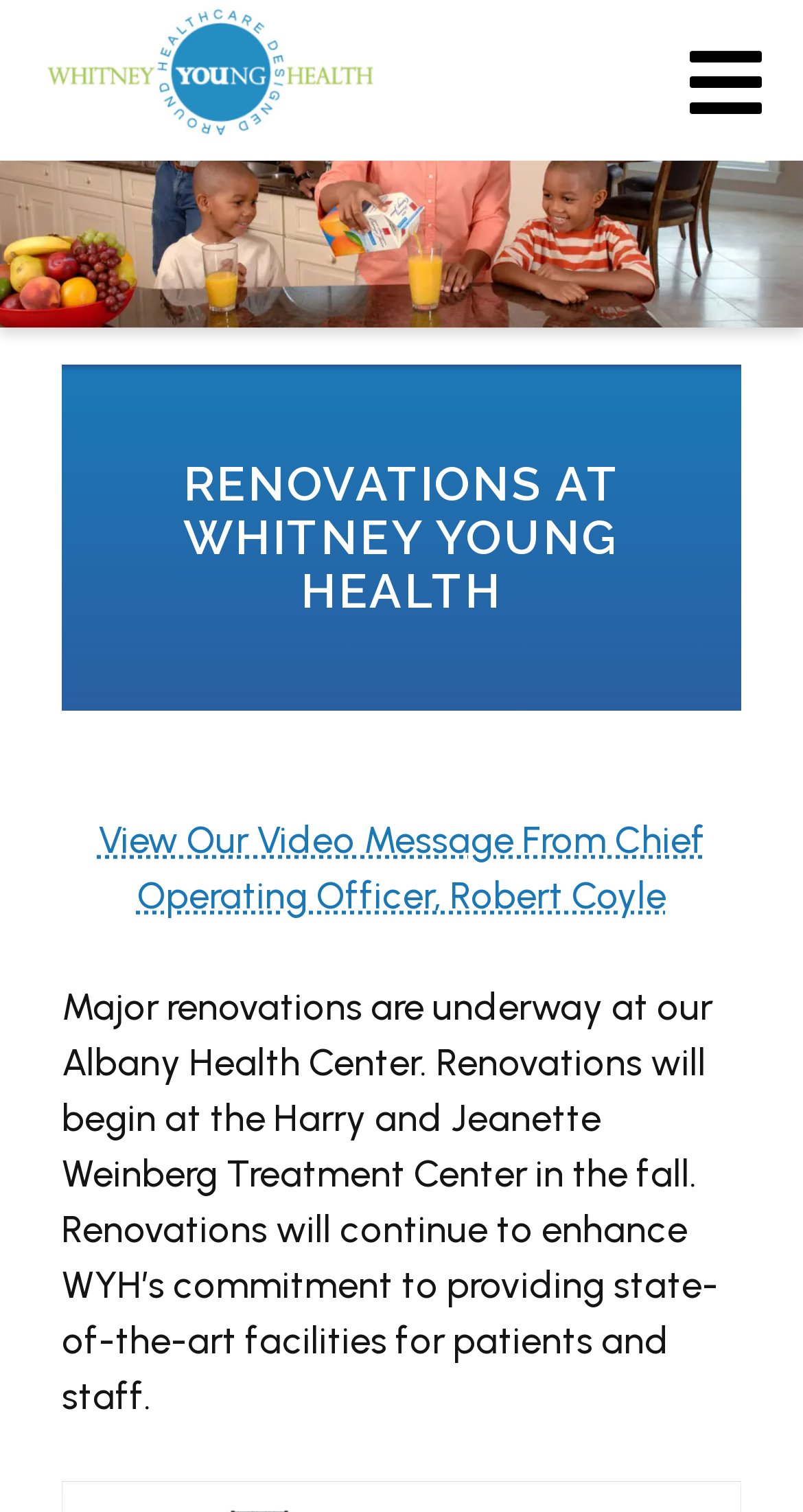Give a one-word or short-phrase answer to the following question: 
What is the name of the organization mentioned in the webpage?

Whitney Young Health